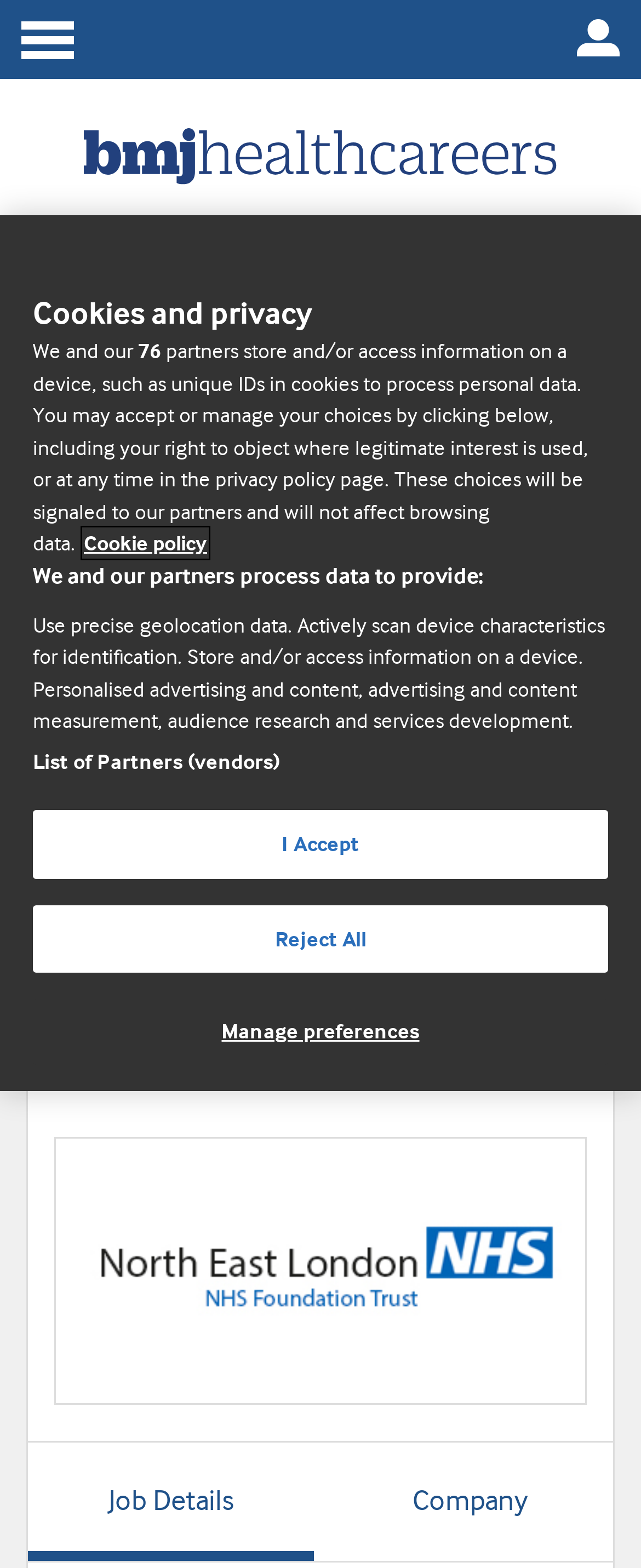Please answer the following query using a single word or phrase: 
What is the salary range of the job?

£43,742 to £50,056 per annum pro rata